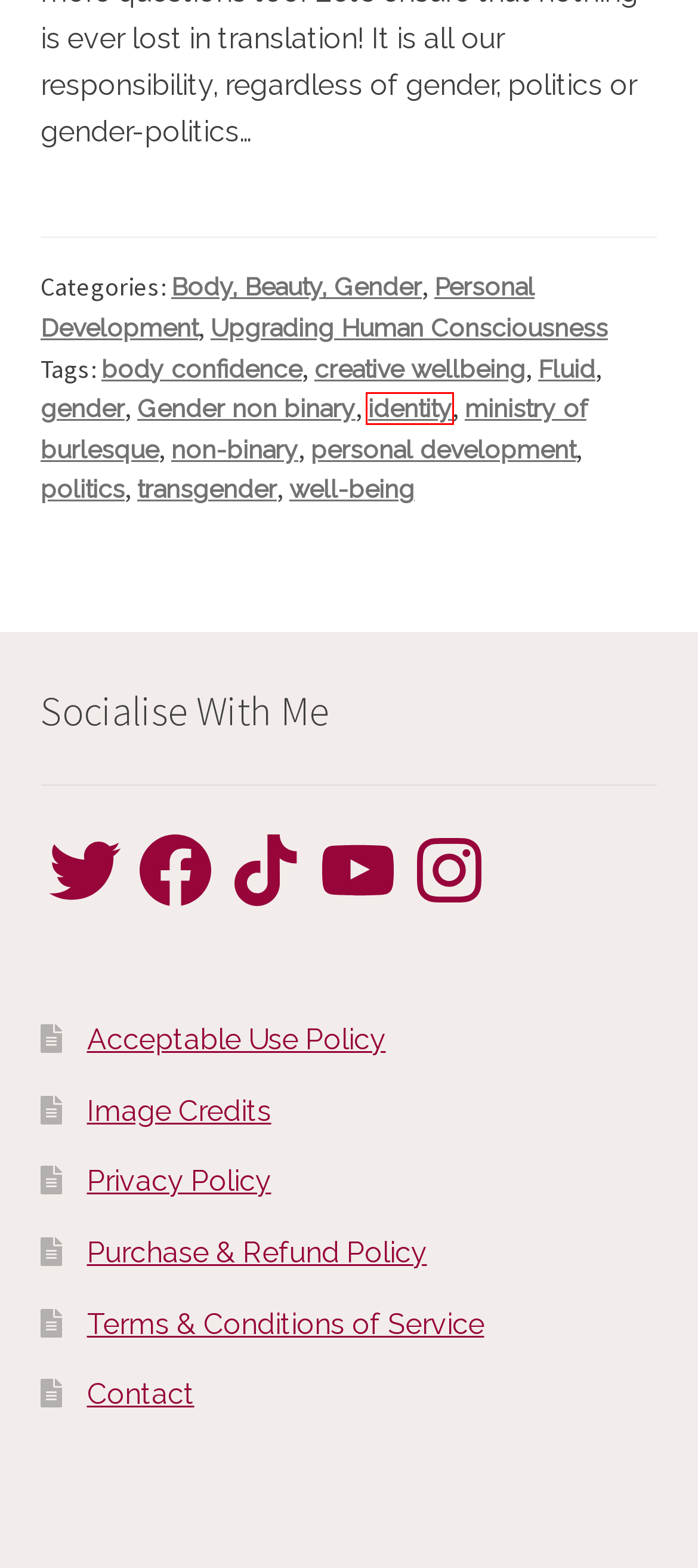You have a screenshot of a webpage with a red bounding box highlighting a UI element. Your task is to select the best webpage description that corresponds to the new webpage after clicking the element. Here are the descriptions:
A. Body, Beauty, Gender
B. body confidence
C. non-binary
D. identity
E. transgender
F. creative wellbeing
G. well-being
H. Personal Development

D